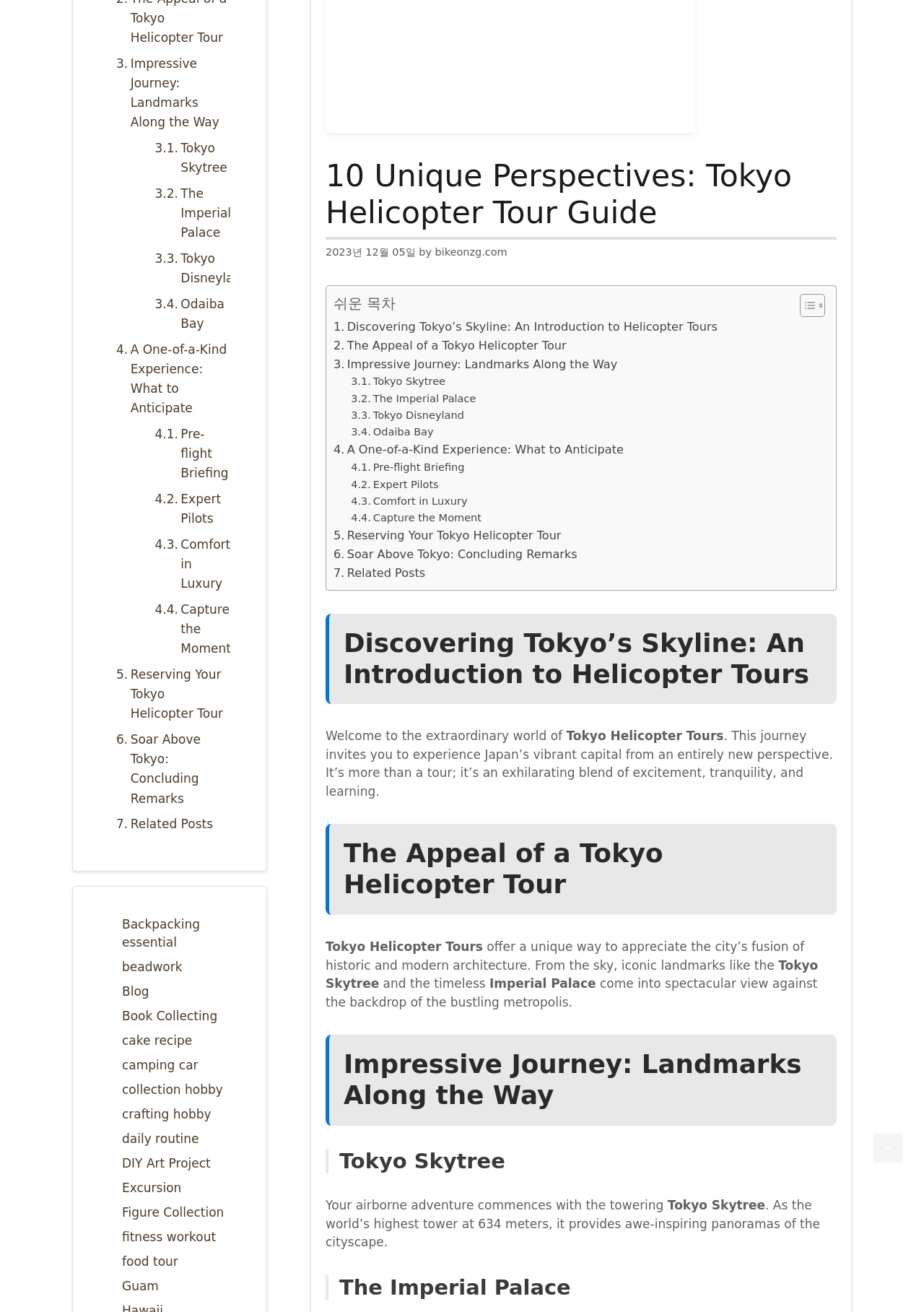Extract the bounding box for the UI element that matches this description: "DIY Art Project".

[0.132, 0.881, 0.228, 0.892]